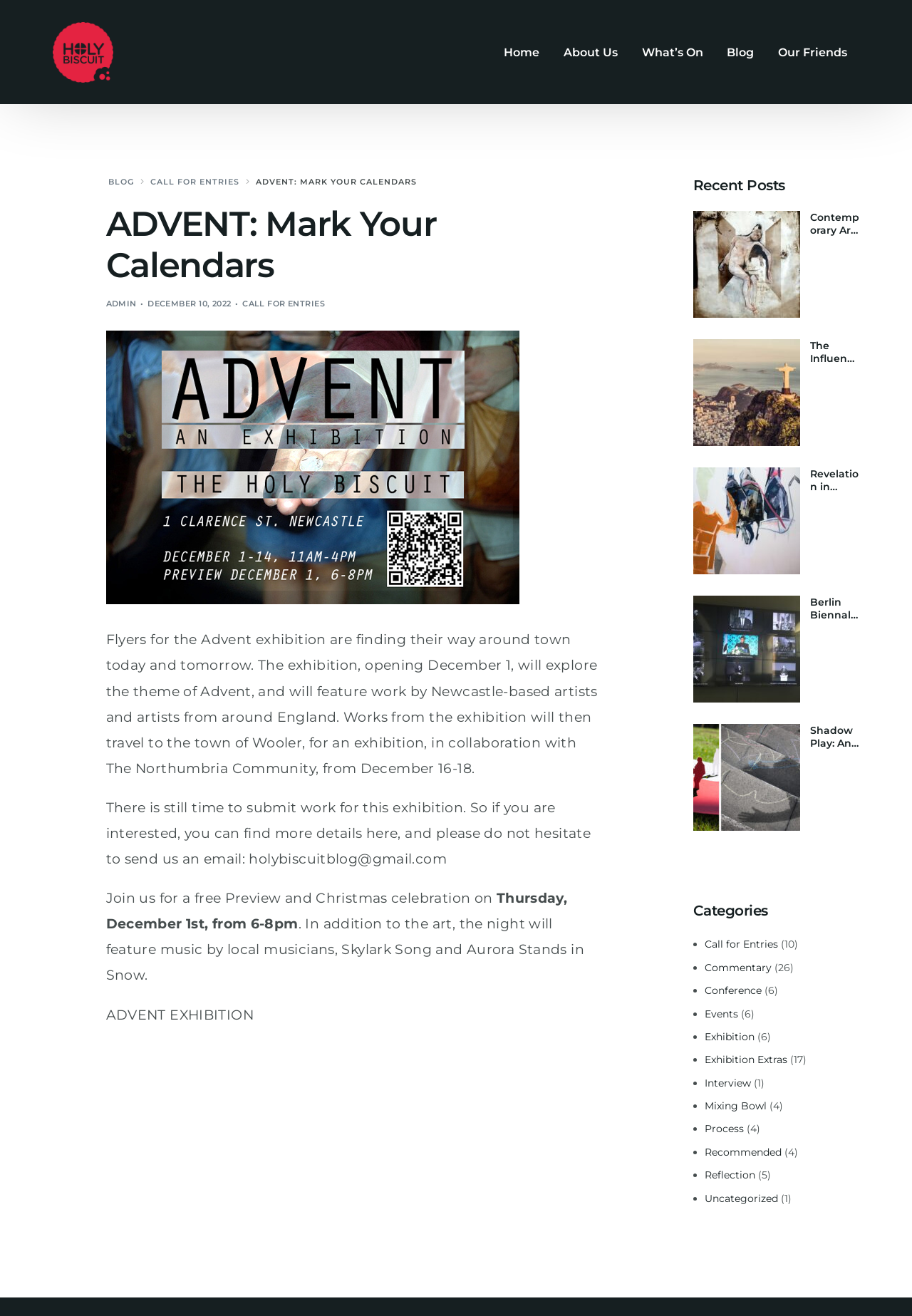What is the name of the blog associated with the Holy Biscuit?
Please describe in detail the information shown in the image to answer the question.

The name of the blog associated with the Holy Biscuit can be determined by reading the text 'holybiscuitblog@gmail.com' which suggests that the blog is called the Holy Biscuit Blog.